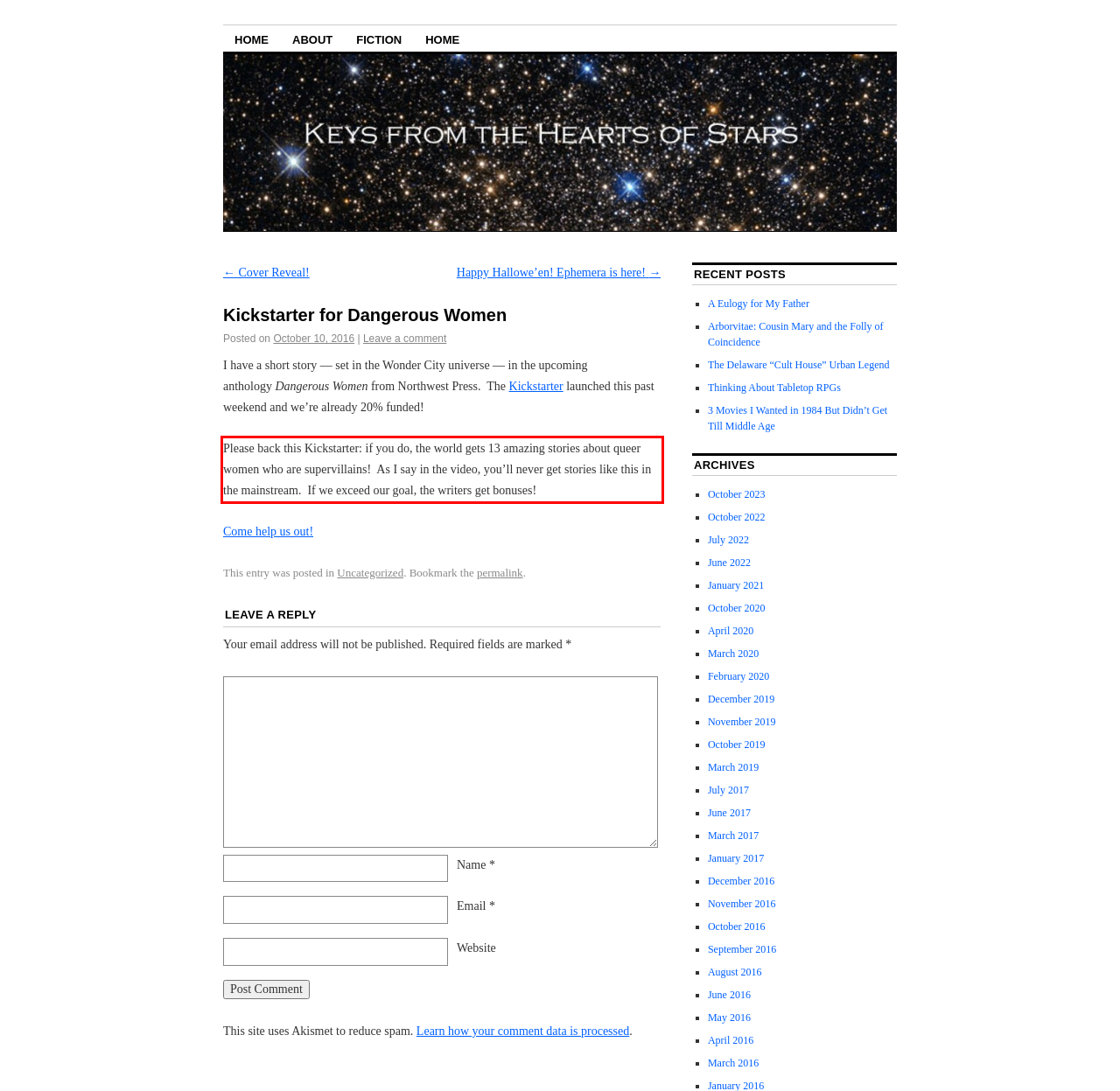You are given a screenshot of a webpage with a UI element highlighted by a red bounding box. Please perform OCR on the text content within this red bounding box.

Please back this Kickstarter: if you do, the world gets 13 amazing stories about queer women who are supervillains! As I say in the video, you’ll never get stories like this in the mainstream. If we exceed our goal, the writers get bonuses!